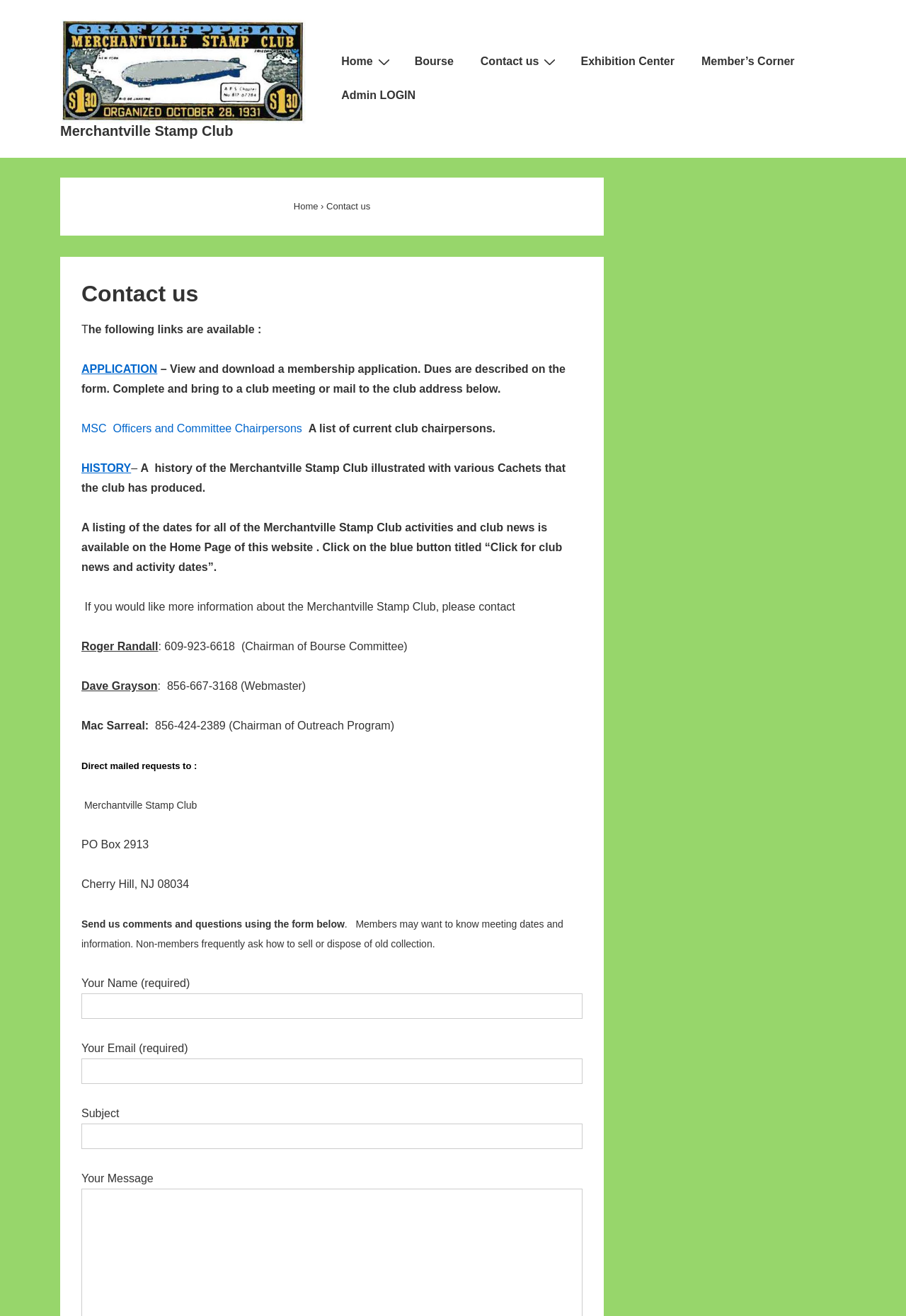Identify the bounding box coordinates for the element you need to click to achieve the following task: "Fill in the 'Your Name' field". Provide the bounding box coordinates as four float numbers between 0 and 1, in the form [left, top, right, bottom].

[0.09, 0.755, 0.643, 0.774]